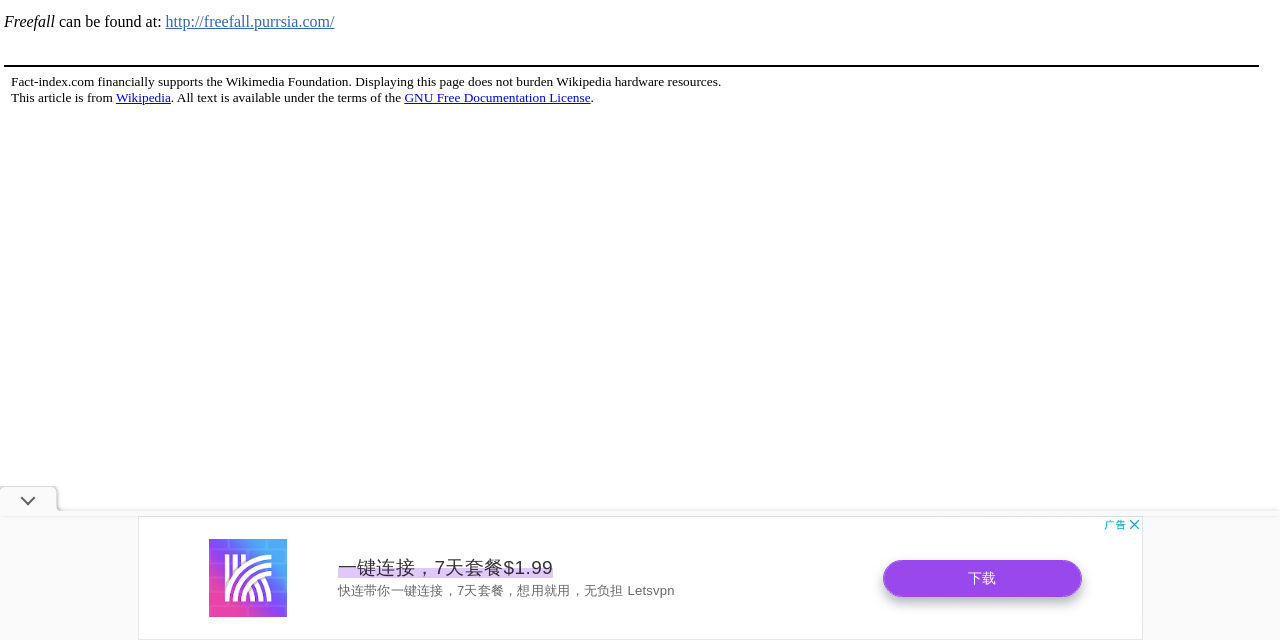From the element description: "aria-label="Advertisement" name="aswift_2" title="Advertisement"", extract the bounding box coordinates of the UI element. The coordinates should be expressed as four float numbers between 0 and 1, in the order [left, top, right, bottom].

[0.107, 0.806, 0.893, 1.0]